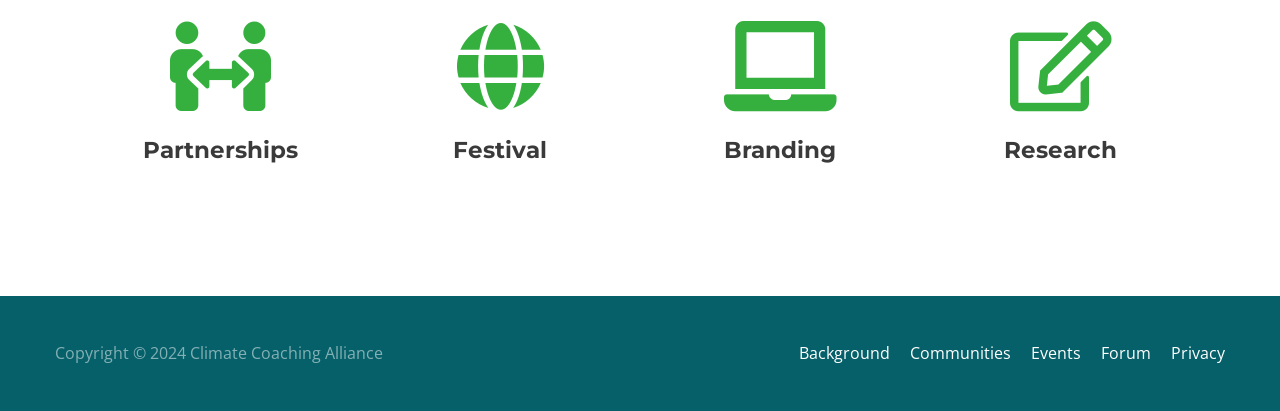Provide a one-word or brief phrase answer to the question:
How many links are there at the bottom of the webpage?

5